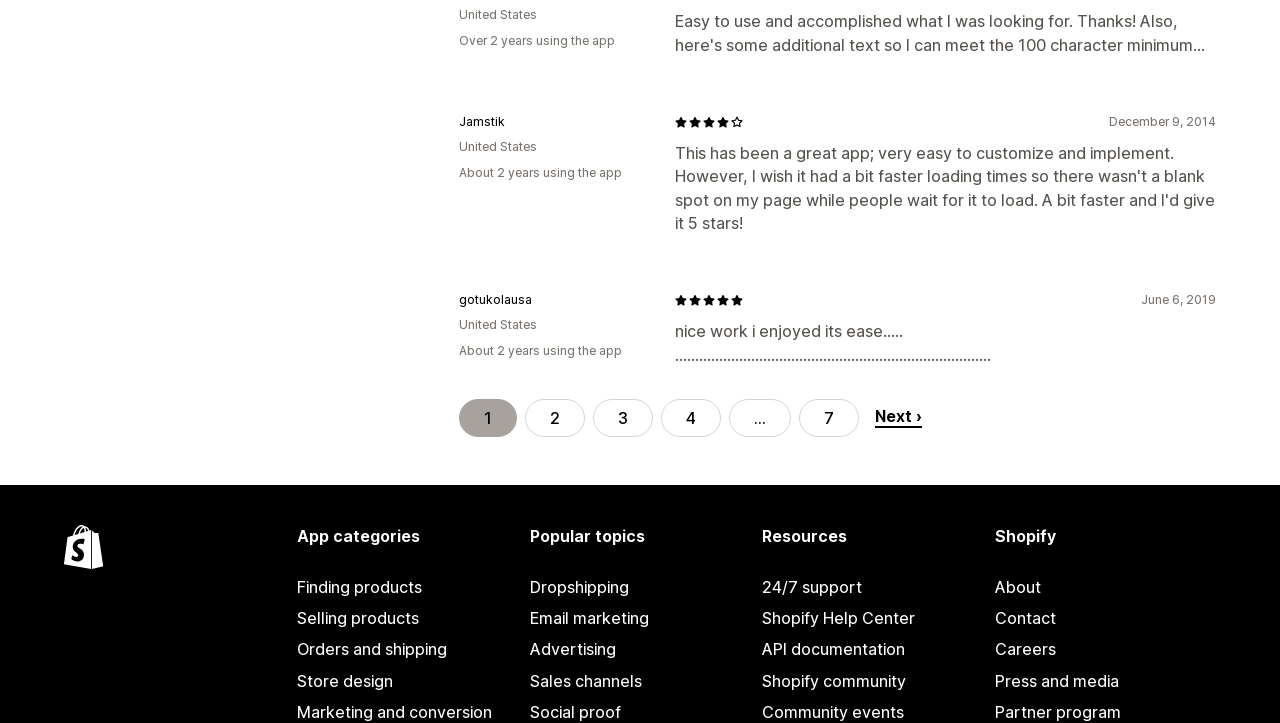Provide a brief response to the question below using one word or phrase:
How many pages are available for pagination?

7